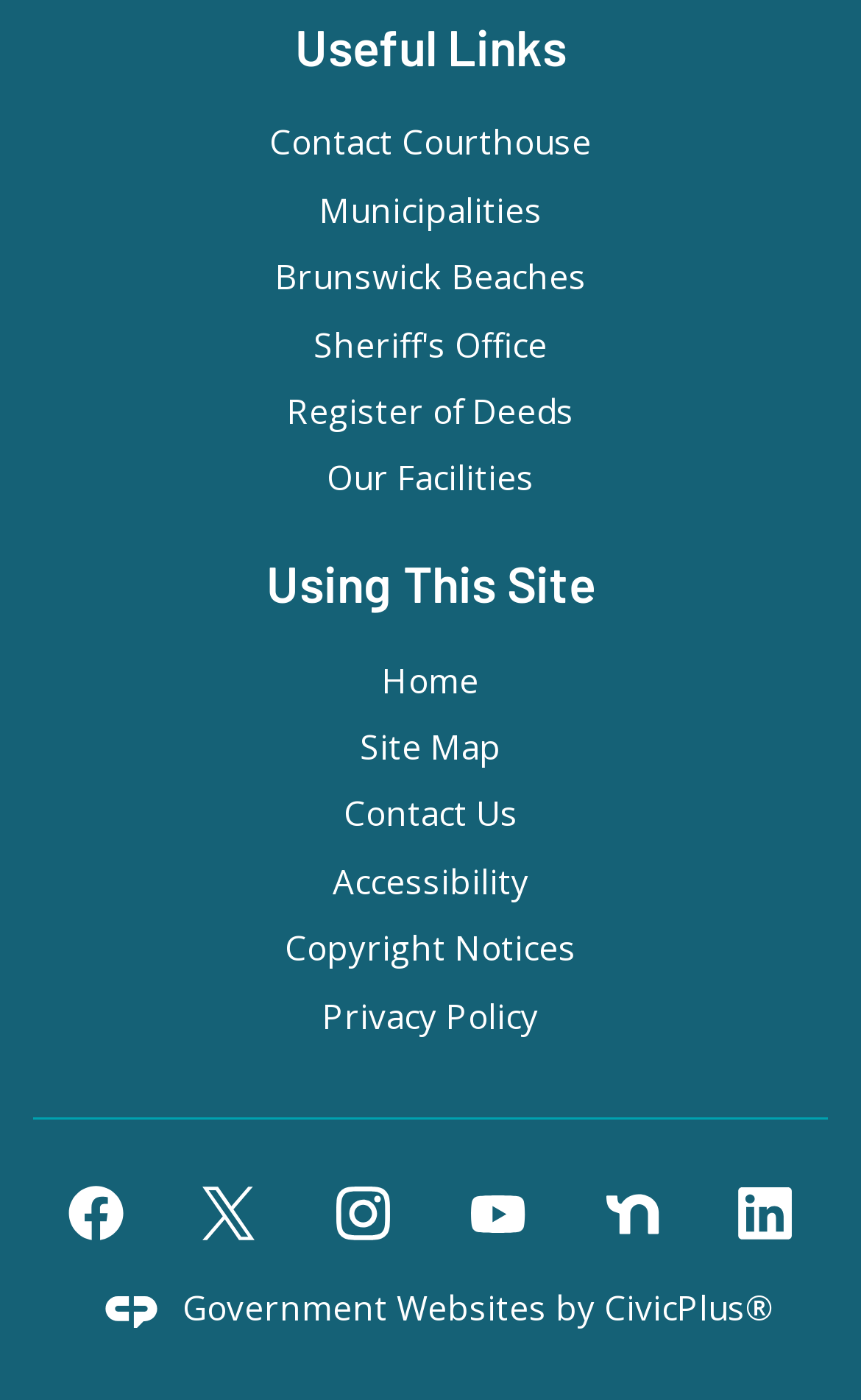What is the last link on the webpage?
Could you please answer the question thoroughly and with as much detail as possible?

I looked at the bottom of the webpage and found that the last link is 'CivicPlus®', which is a link to the website's platform provider.